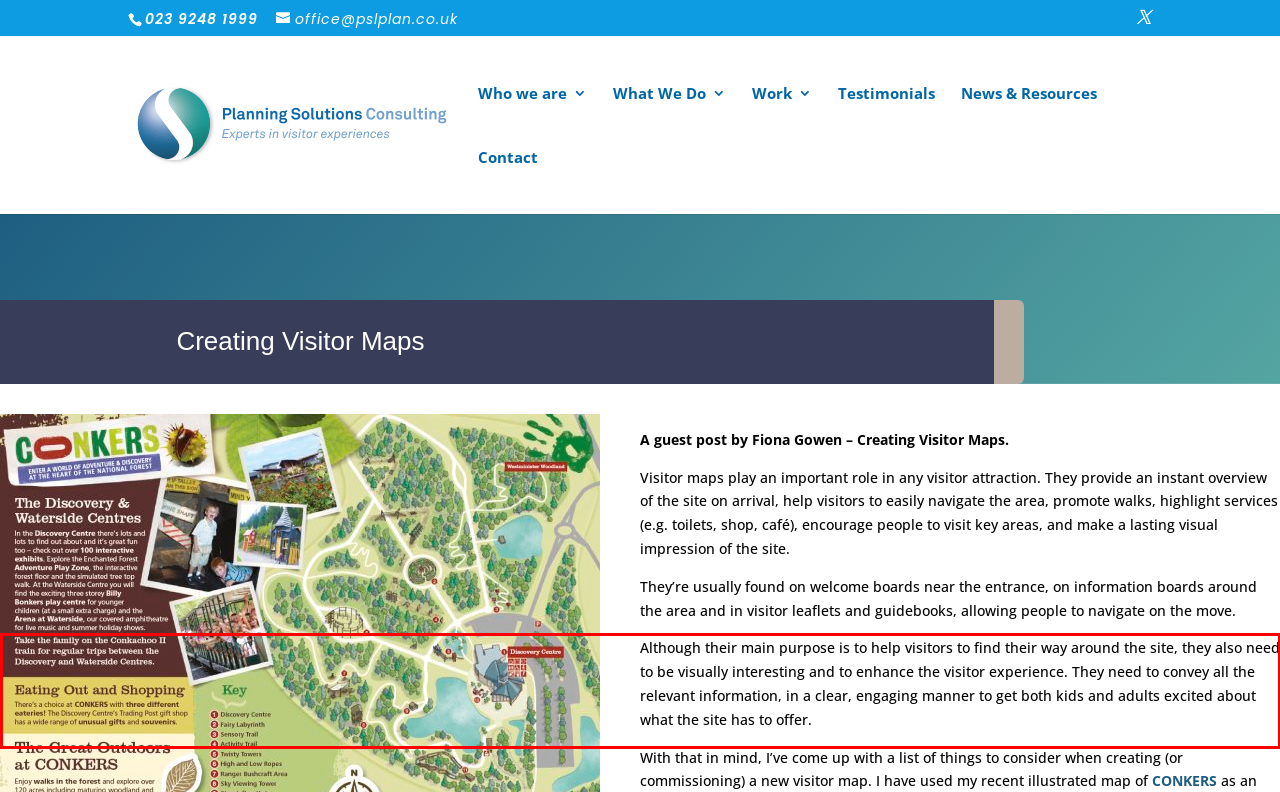Please examine the screenshot of the webpage and read the text present within the red rectangle bounding box.

Although their main purpose is to help visitors to find their way around the site, they also need to be visually interesting and to enhance the visitor experience. They need to convey all the relevant information, in a clear, engaging manner to get both kids and adults excited about what the site has to offer.